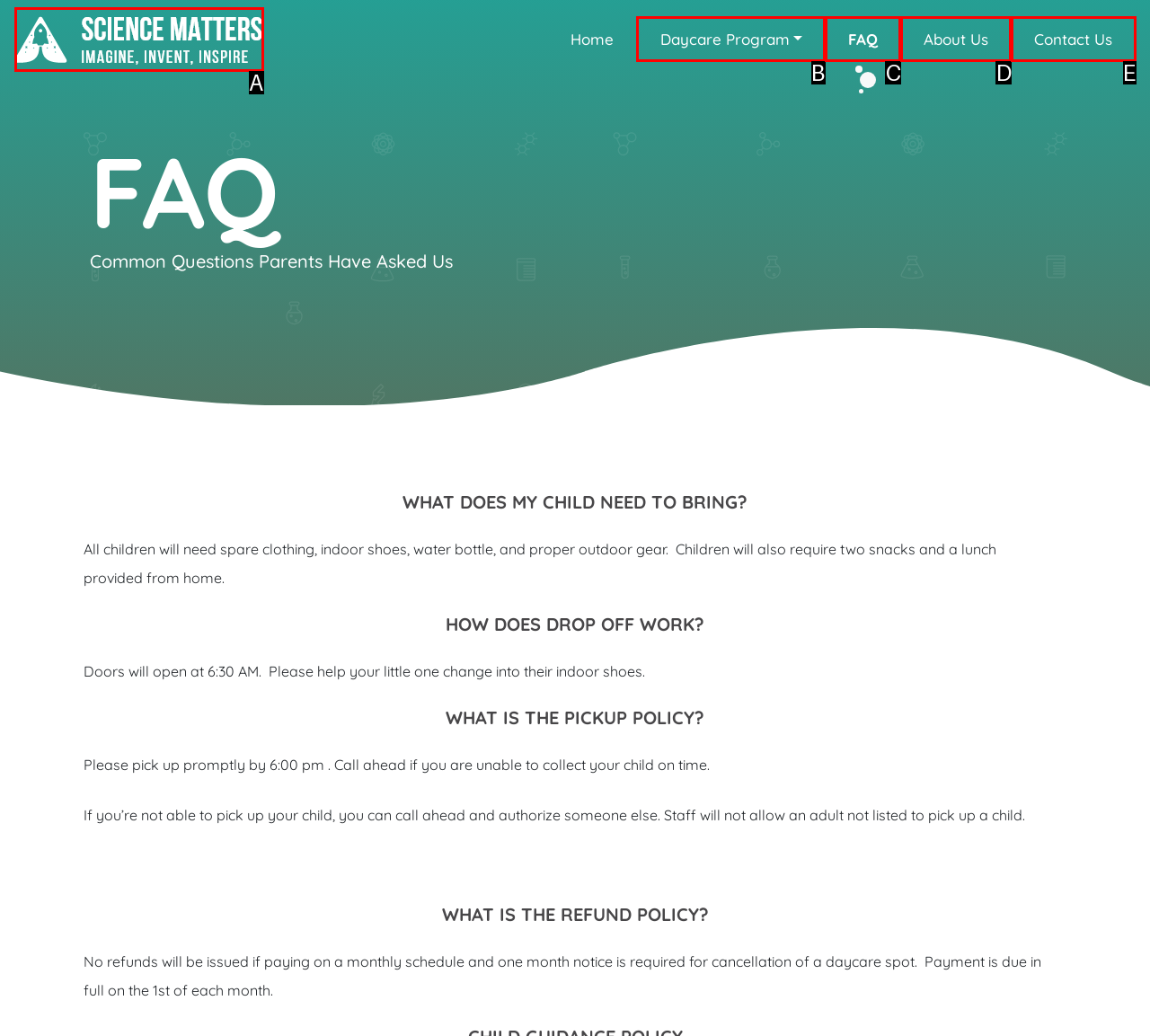Identify the matching UI element based on the description: parent_node: Main Navigation
Reply with the letter from the available choices.

A